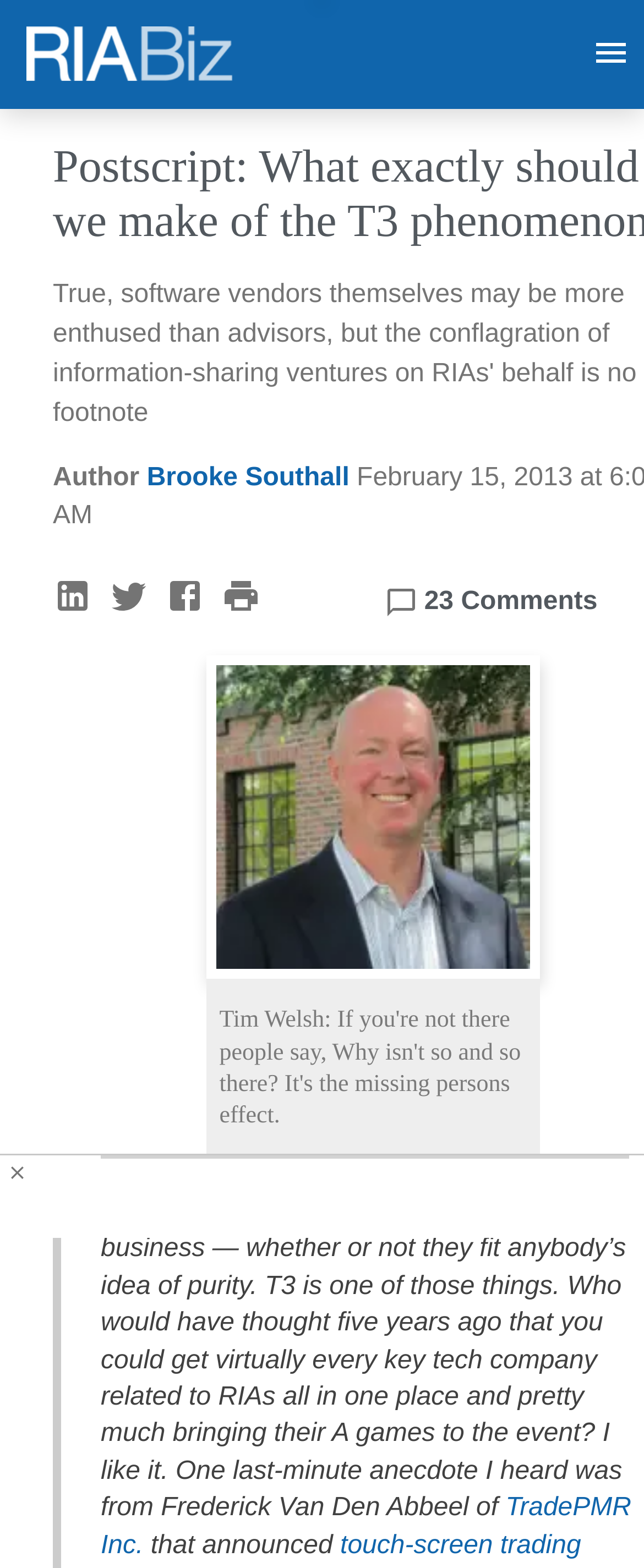Please provide a detailed answer to the question below based on the screenshot: 
What is the name of the company mentioned in the article?

I found the company name by looking at the link element with the text 'TradePMR Inc.' which is located within the article content.